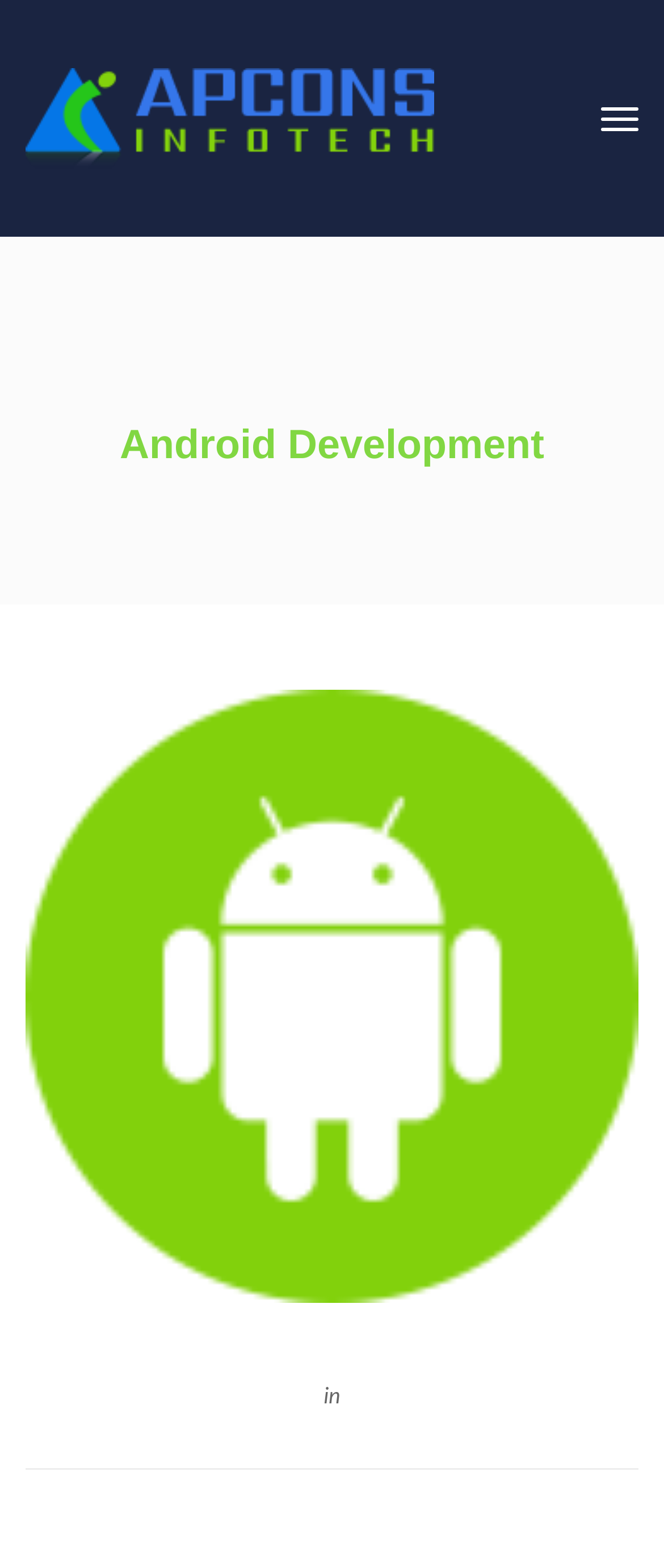Using the element description provided, determine the bounding box coordinates in the format (top-left x, top-left y, bottom-right x, bottom-right y). Ensure that all values are floating point numbers between 0 and 1. Element description: alt="Apcons Infotech Pvt. Ltd."

[0.038, 0.063, 0.654, 0.083]